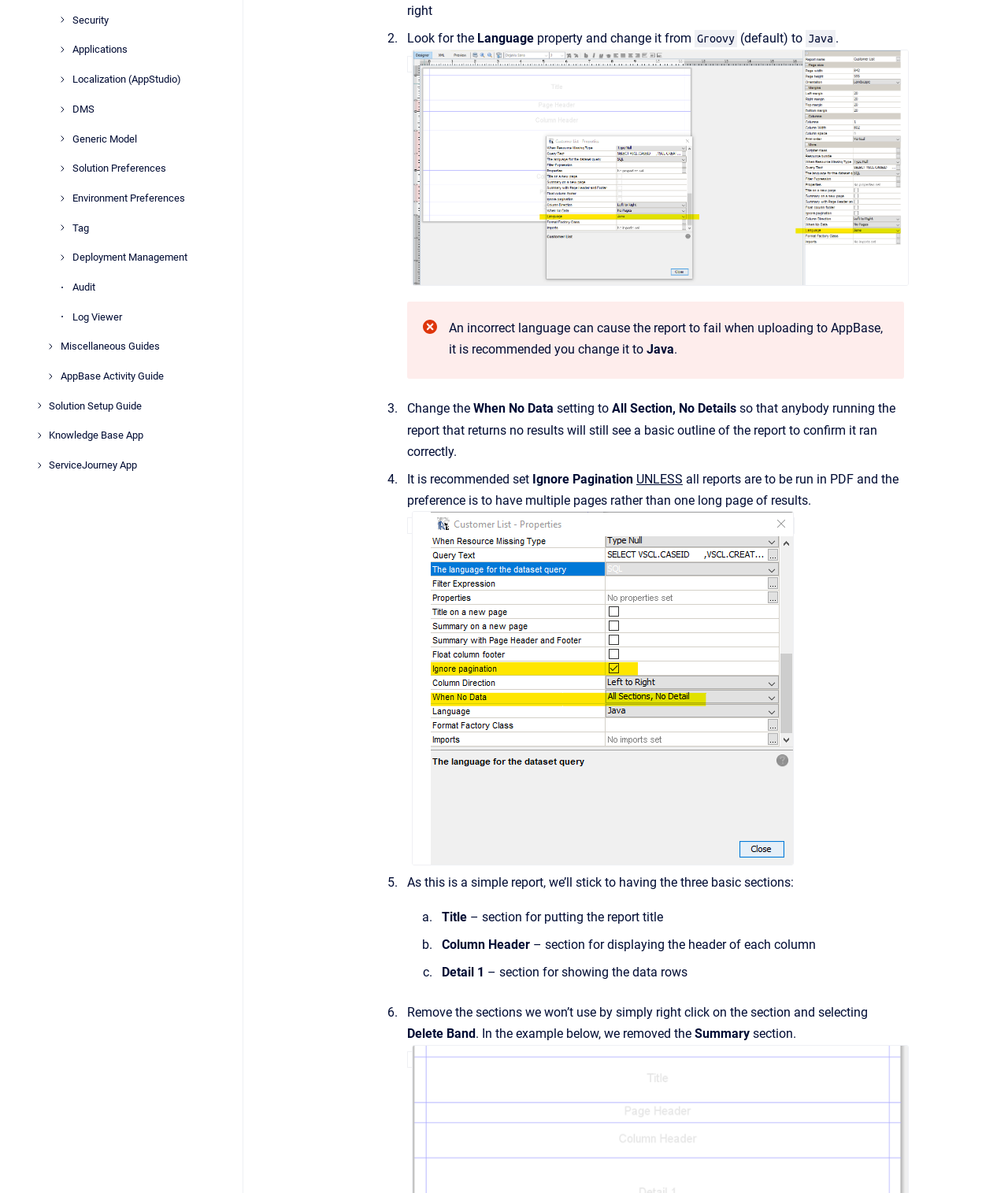Find the bounding box coordinates for the HTML element specified by: "AppBase Activity Guide".

[0.06, 0.304, 0.216, 0.327]